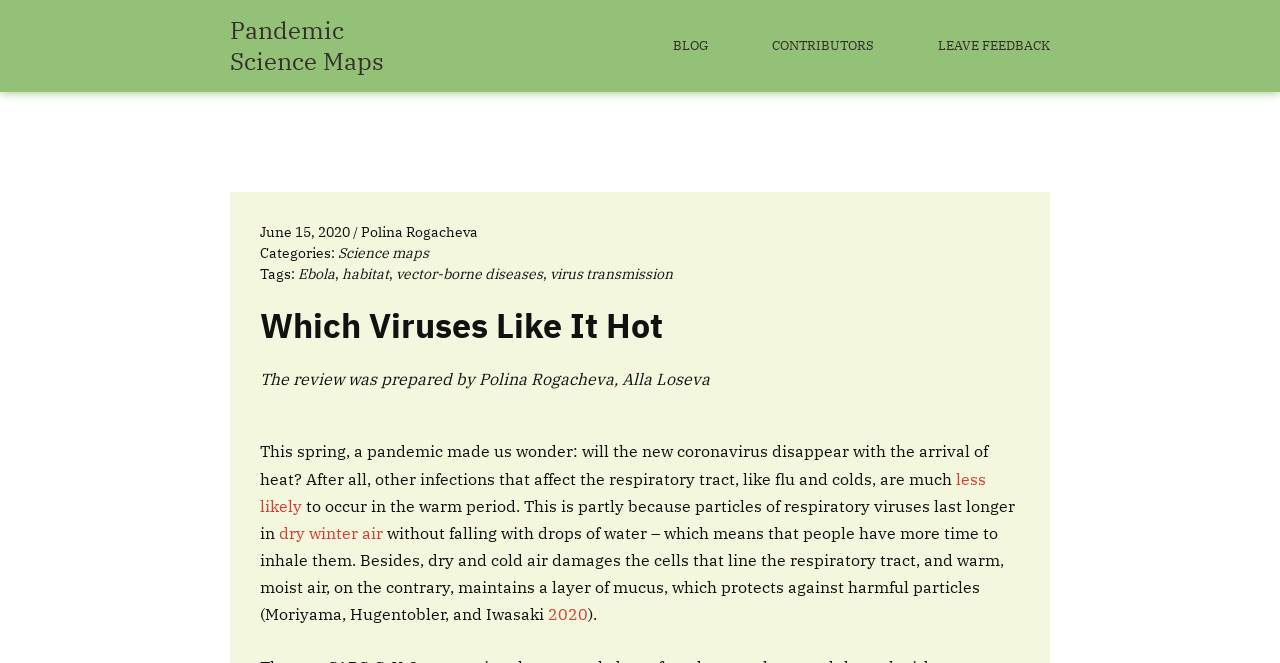Answer the question with a single word or phrase: 
Who prepared the review?

Polina Rogacheva, Alla Loseva